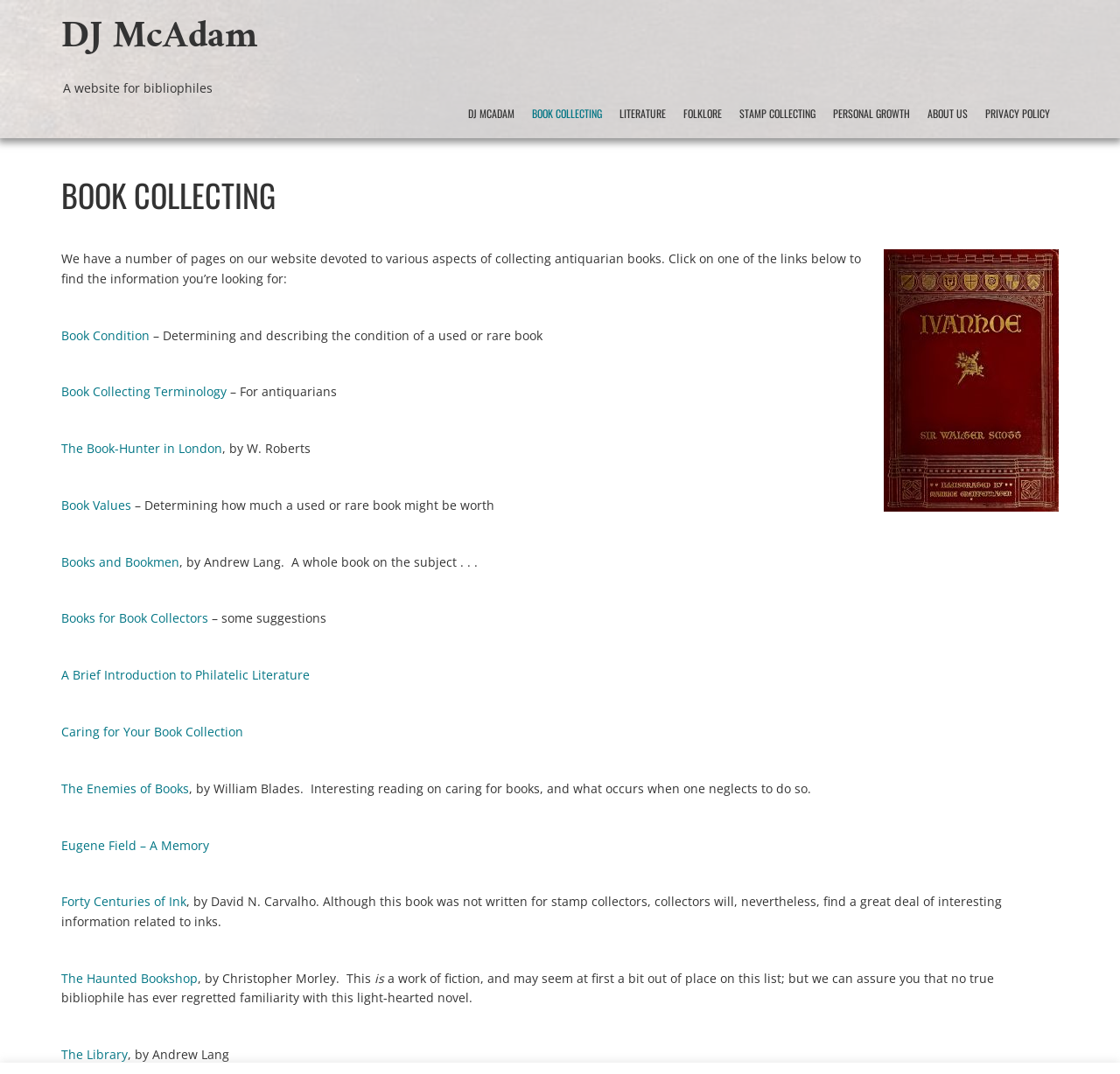What is the theme of the webpage's header?
Answer the question with just one word or phrase using the image.

Bibliophiles